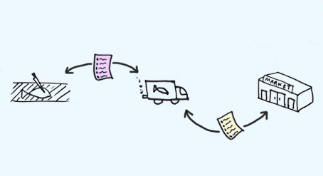Respond to the following question with a brief word or phrase:
What is the final destination of seafood in the supply chain?

Market